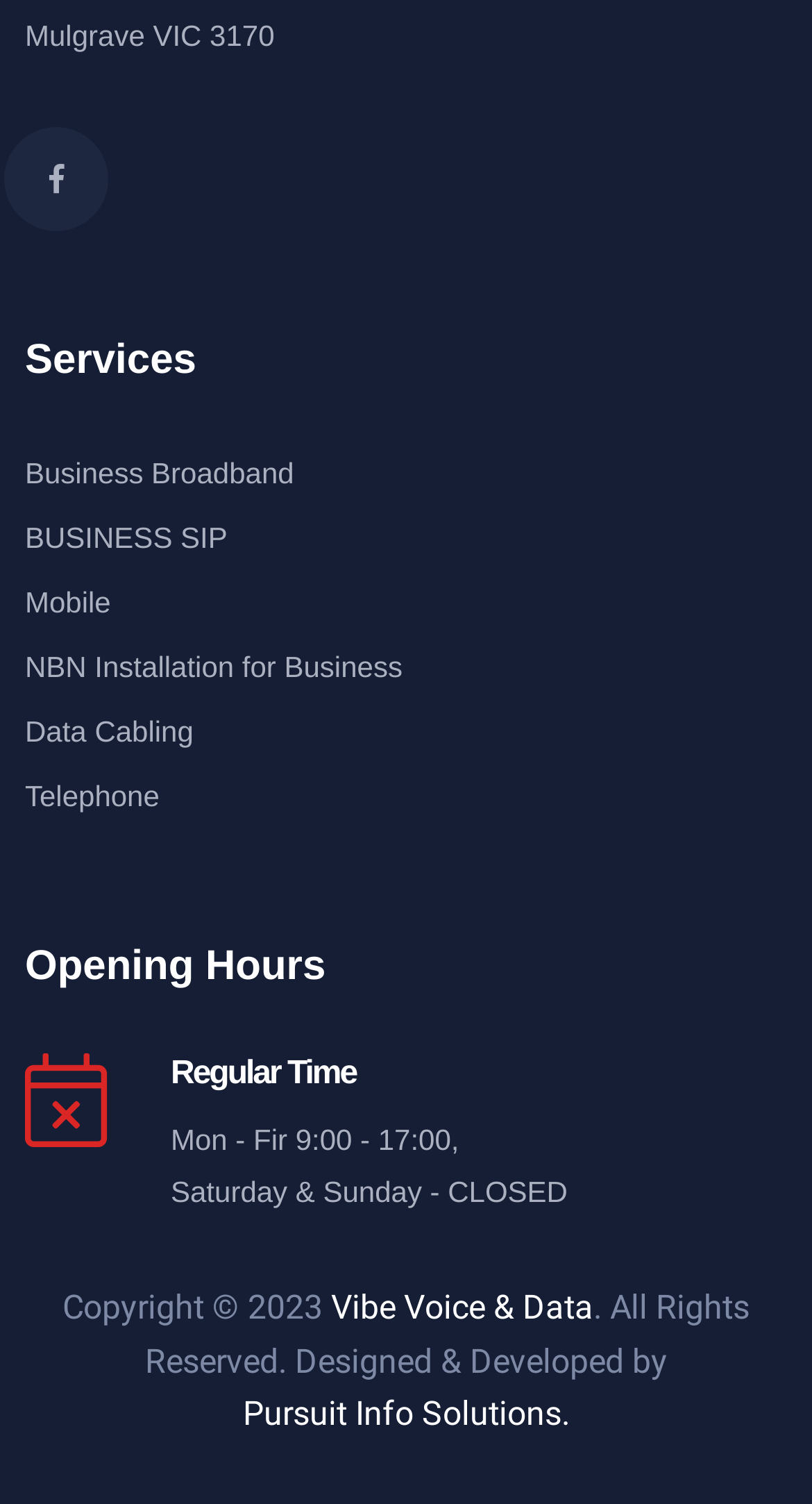Identify the bounding box coordinates for the element that needs to be clicked to fulfill this instruction: "View business broadband services". Provide the coordinates in the format of four float numbers between 0 and 1: [left, top, right, bottom].

[0.031, 0.297, 0.362, 0.332]